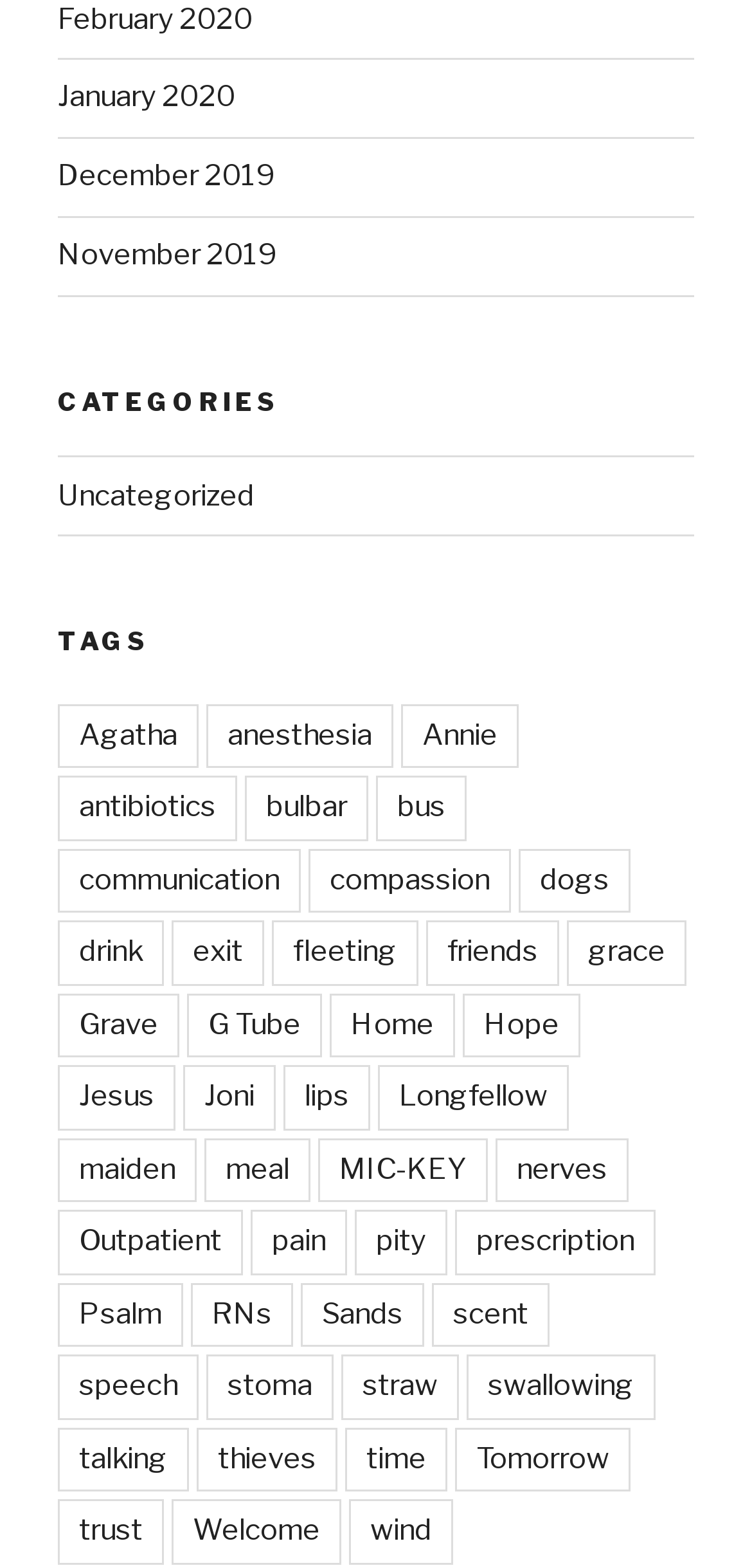Please mark the bounding box coordinates of the area that should be clicked to carry out the instruction: "Explore the category Uncategorized".

[0.077, 0.305, 0.338, 0.327]